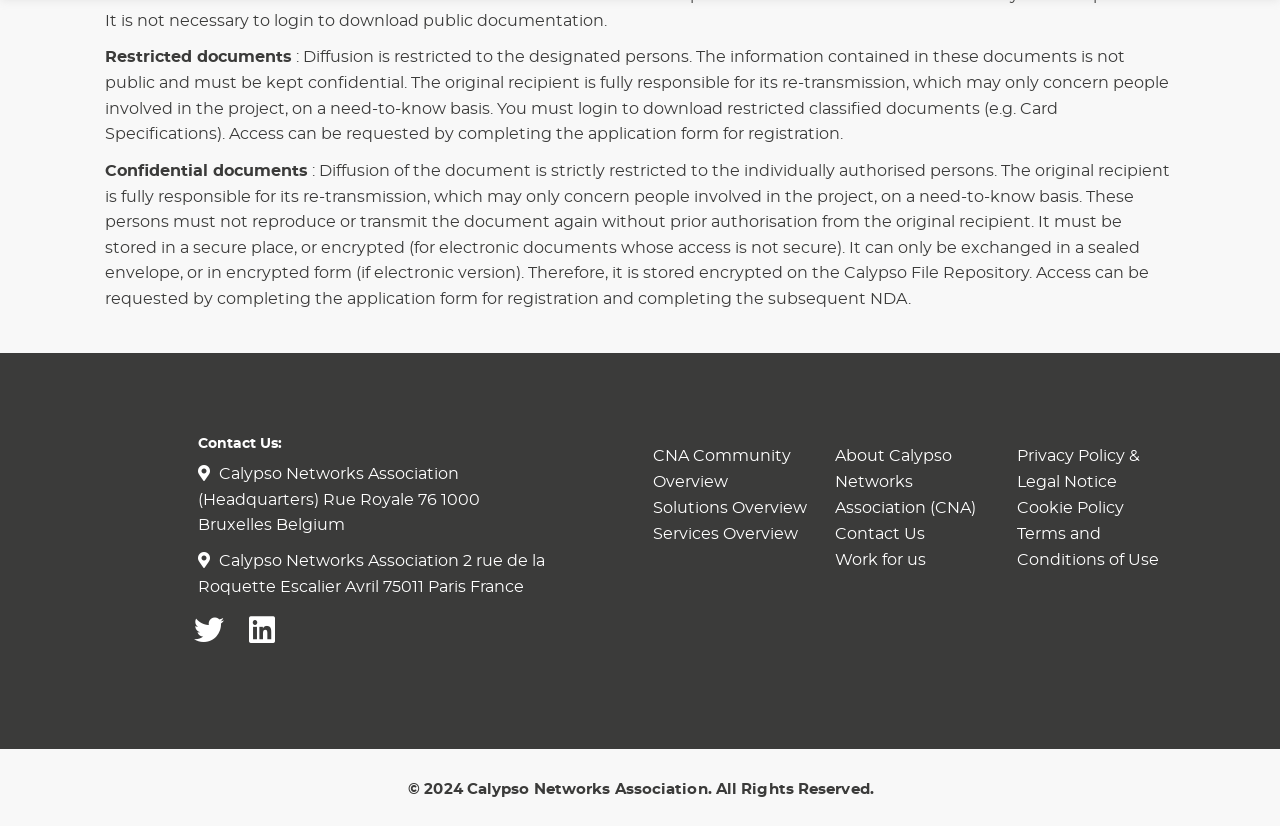Respond to the question below with a concise word or phrase:
How can access be requested for restricted documents?

By completing the application form